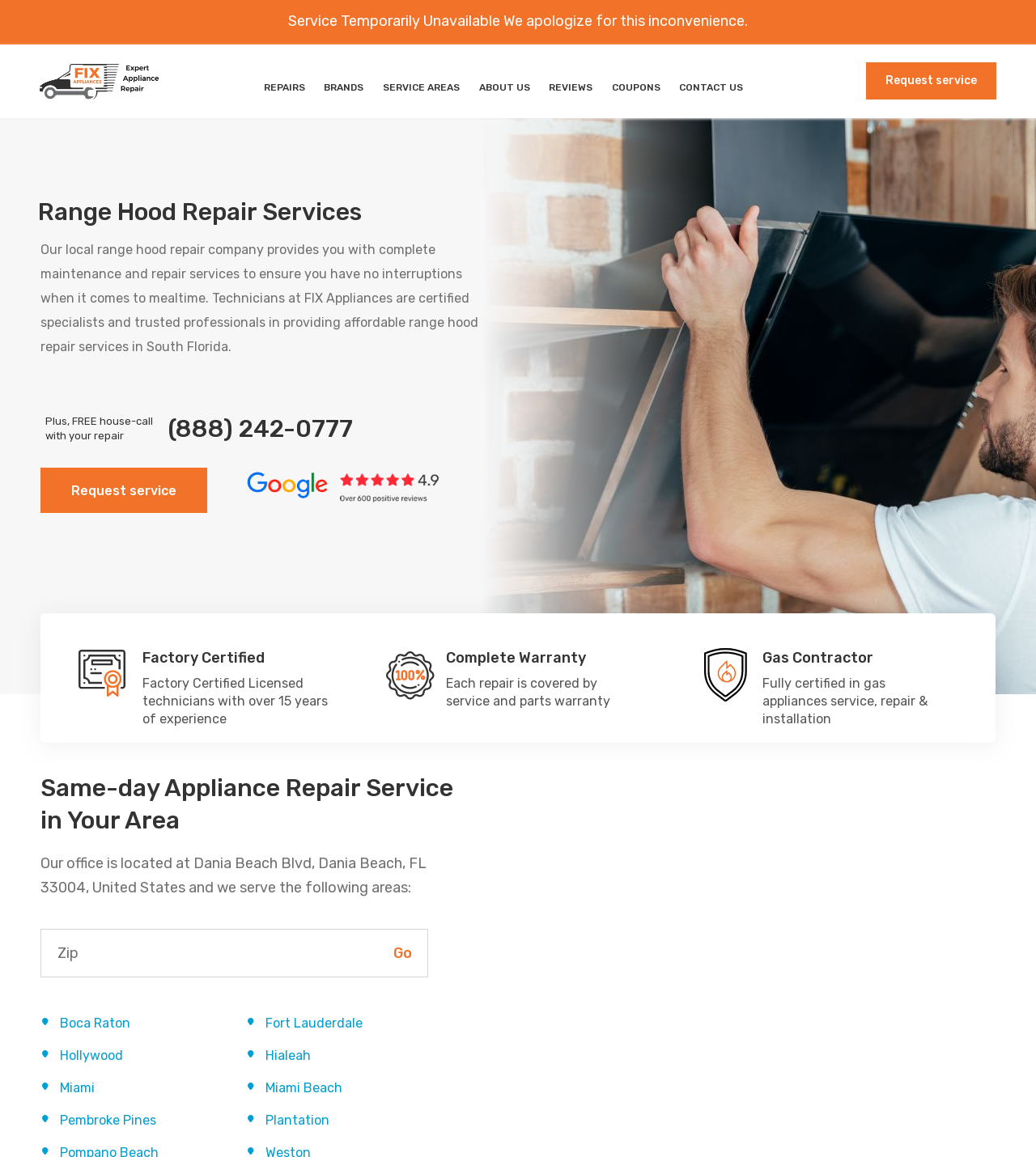Please locate the bounding box coordinates of the element's region that needs to be clicked to follow the instruction: "Call the phone number". The bounding box coordinates should be provided as four float numbers between 0 and 1, i.e., [left, top, right, bottom].

[0.162, 0.362, 0.341, 0.38]